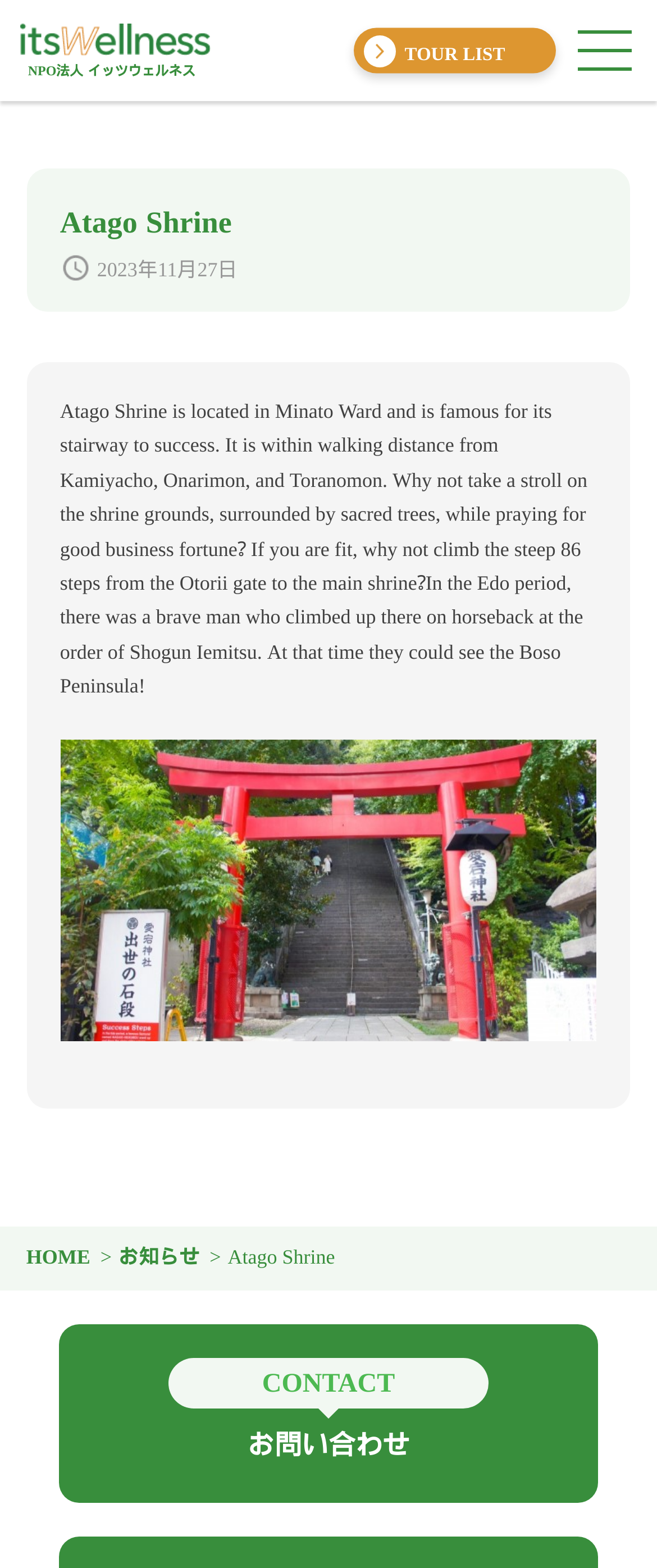What is the location of Atago Shrine?
Please provide a single word or phrase answer based on the image.

Minato Ward